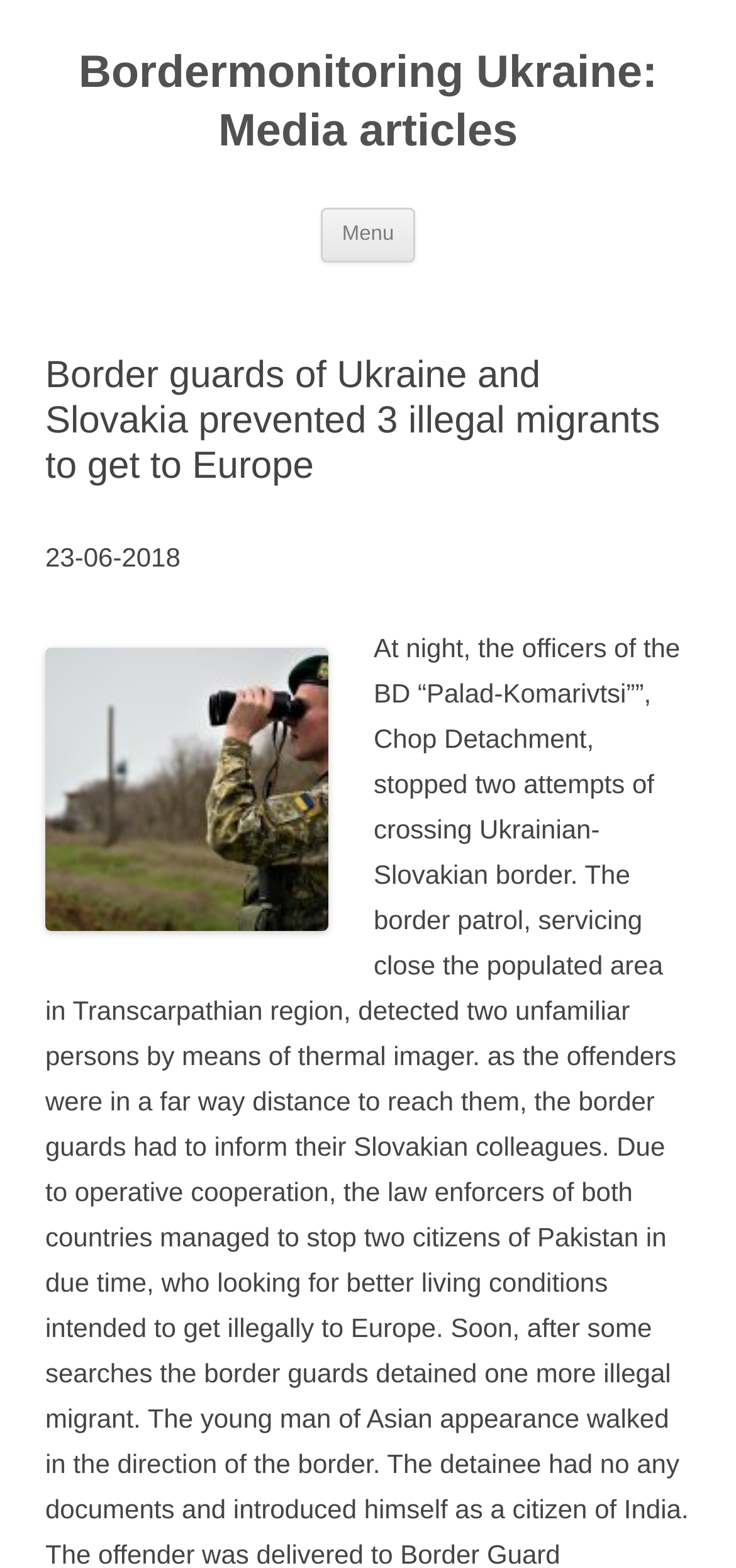What is the topic of the article?
Please provide a single word or phrase as your answer based on the image.

Border guards preventing illegal migrants